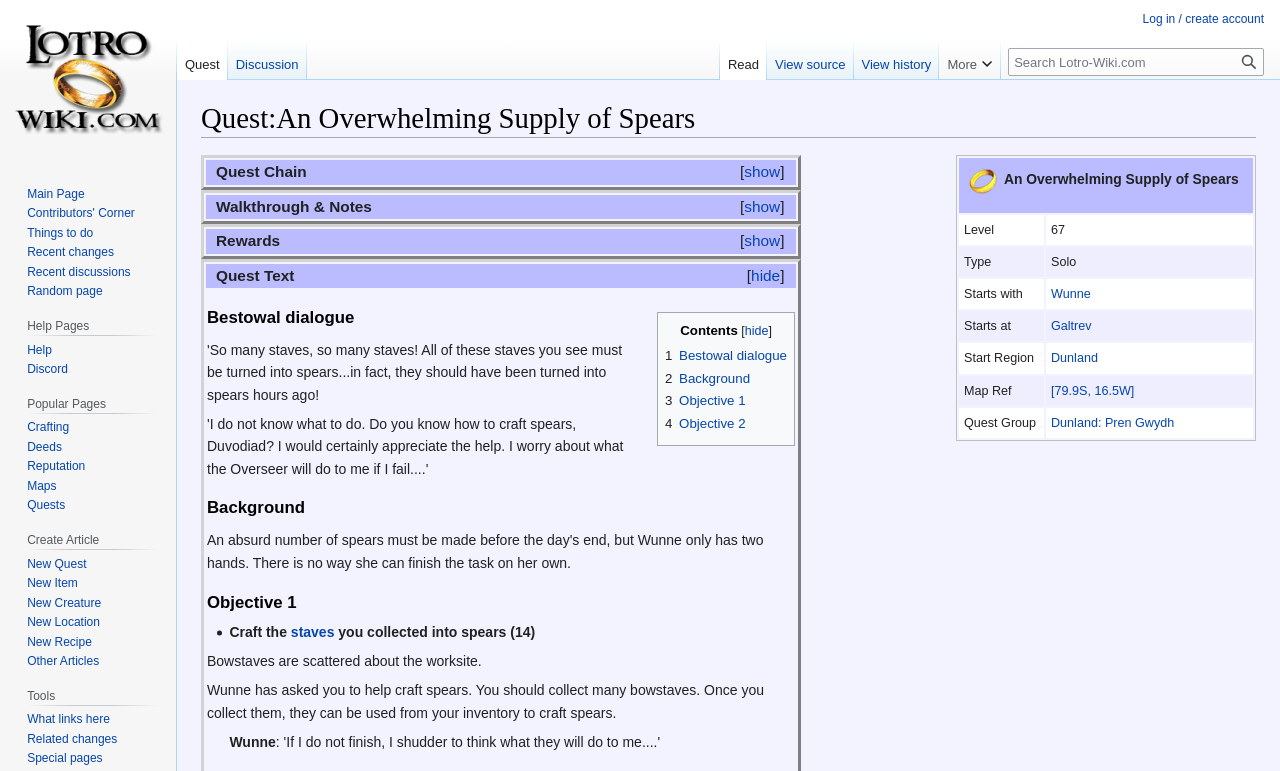Determine the bounding box coordinates of the section I need to click to execute the following instruction: "Click Bestowal dialogue". Provide the coordinates as four float numbers between 0 and 1, i.e., [left, top, right, bottom].

[0.52, 0.451, 0.615, 0.471]